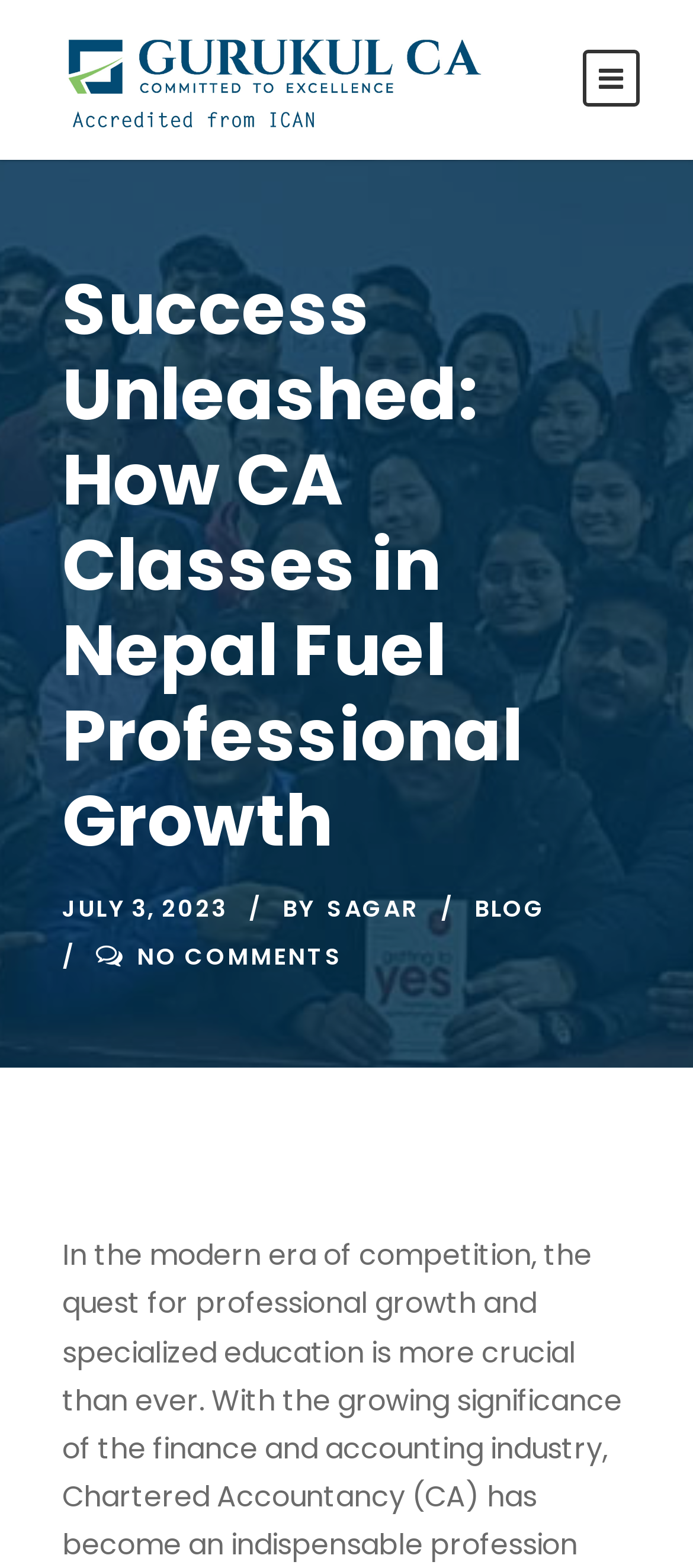Is there a social media link on the page?
Using the image, respond with a single word or phrase.

Yes